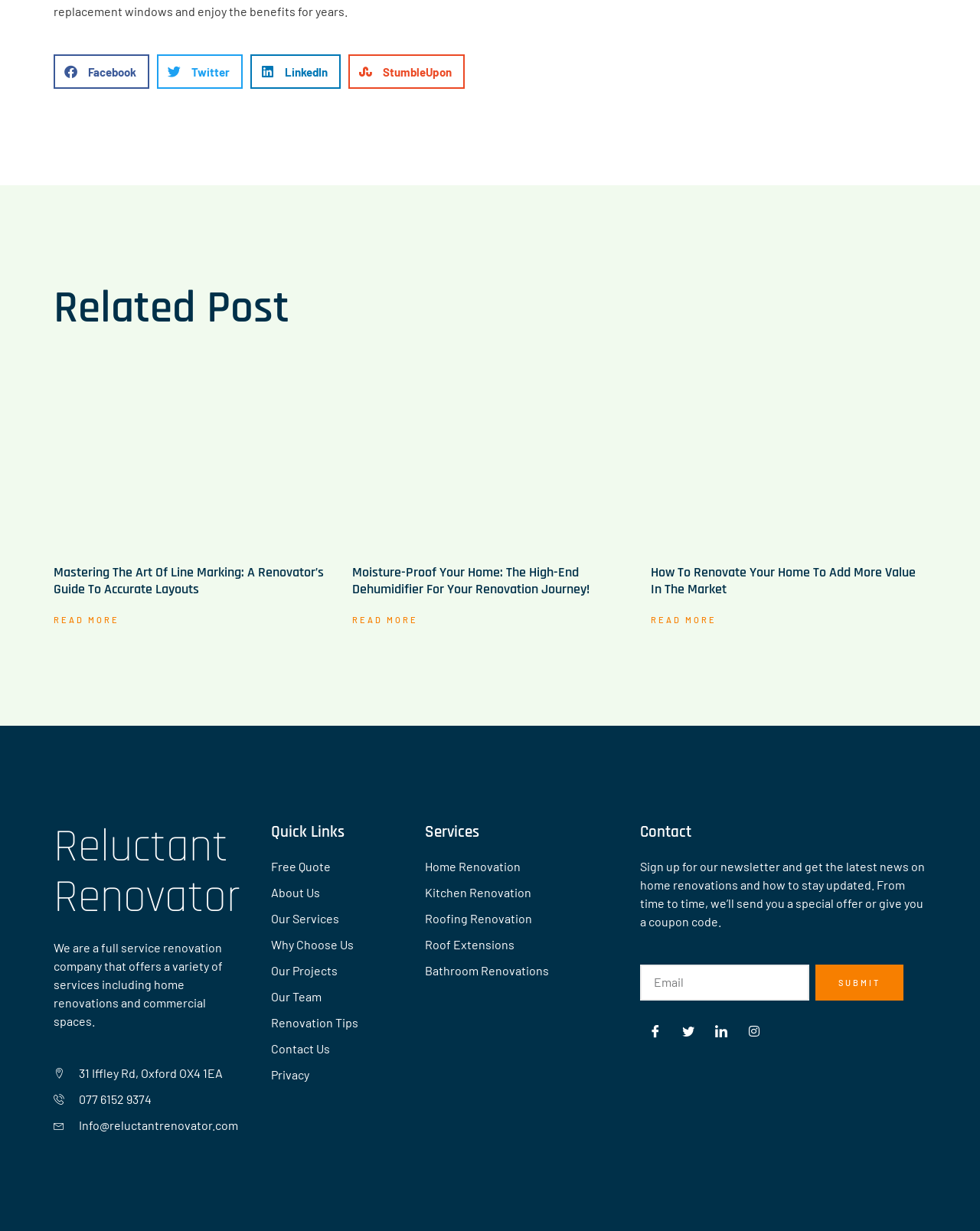Find the bounding box coordinates of the clickable area required to complete the following action: "Get a free quote".

[0.277, 0.696, 0.387, 0.711]